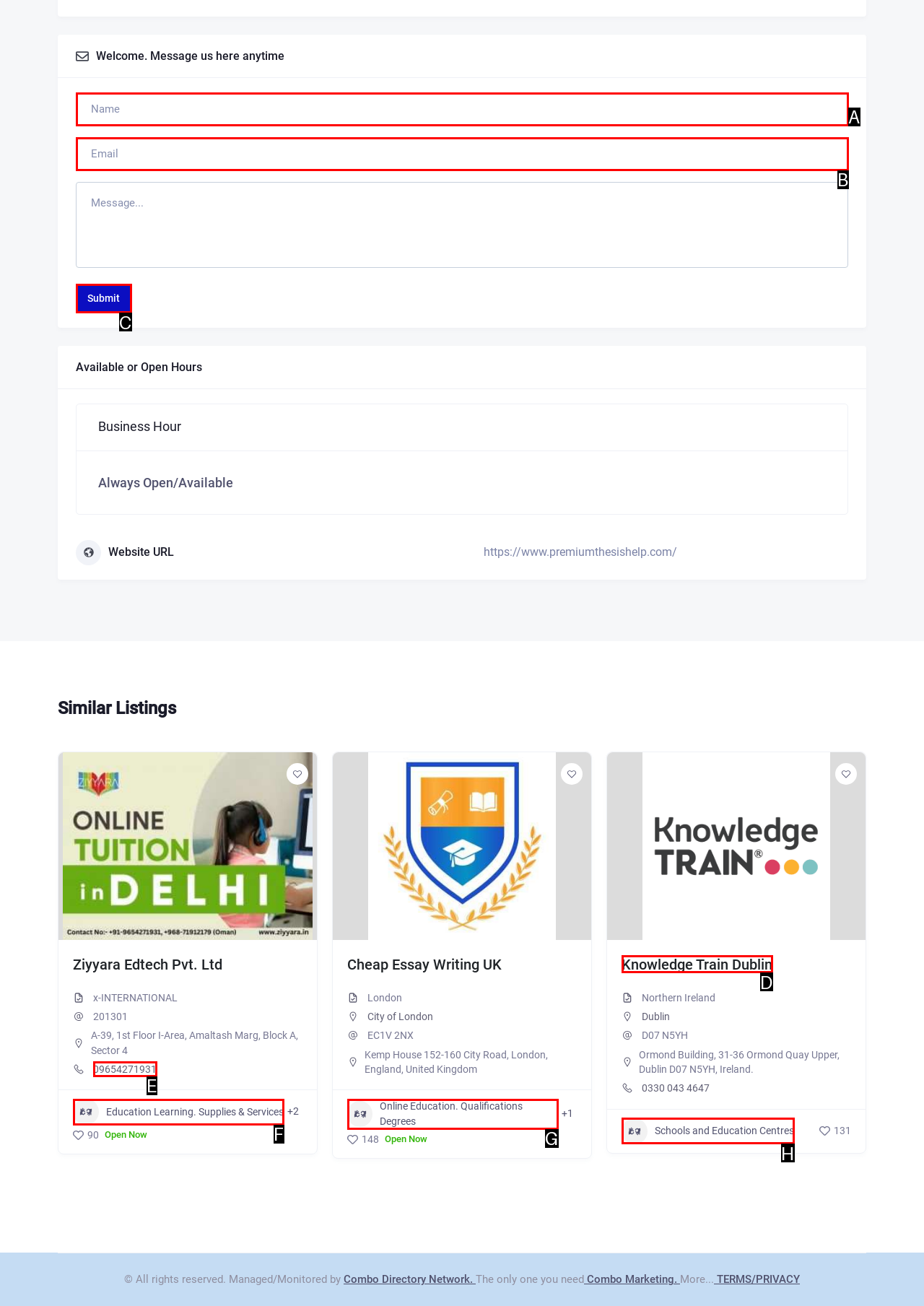Find the option that fits the given description: name="atbdp-contact-name" placeholder="Name"
Answer with the letter representing the correct choice directly.

A